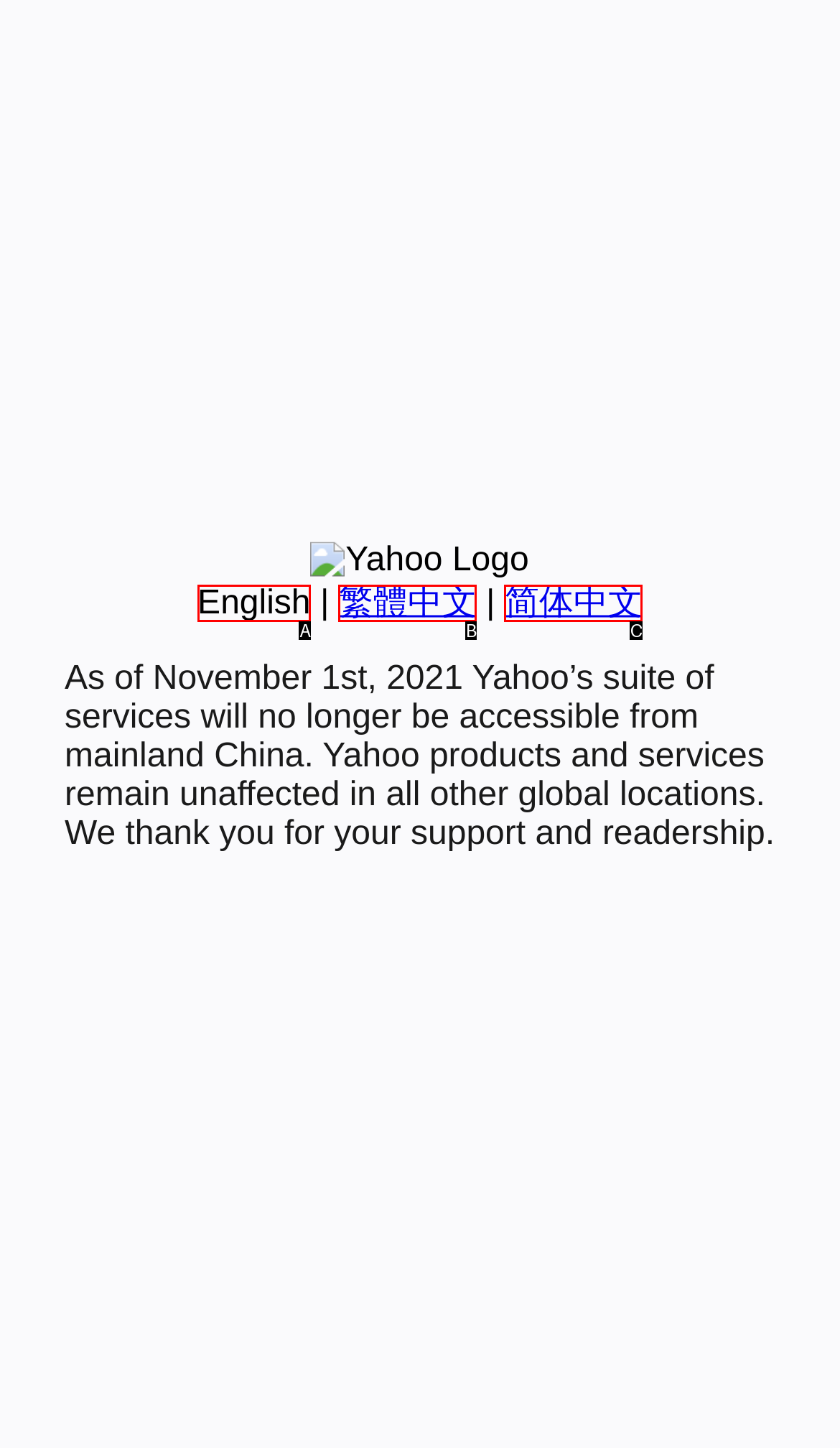From the given choices, identify the element that matches: 繁體中文
Answer with the letter of the selected option.

B